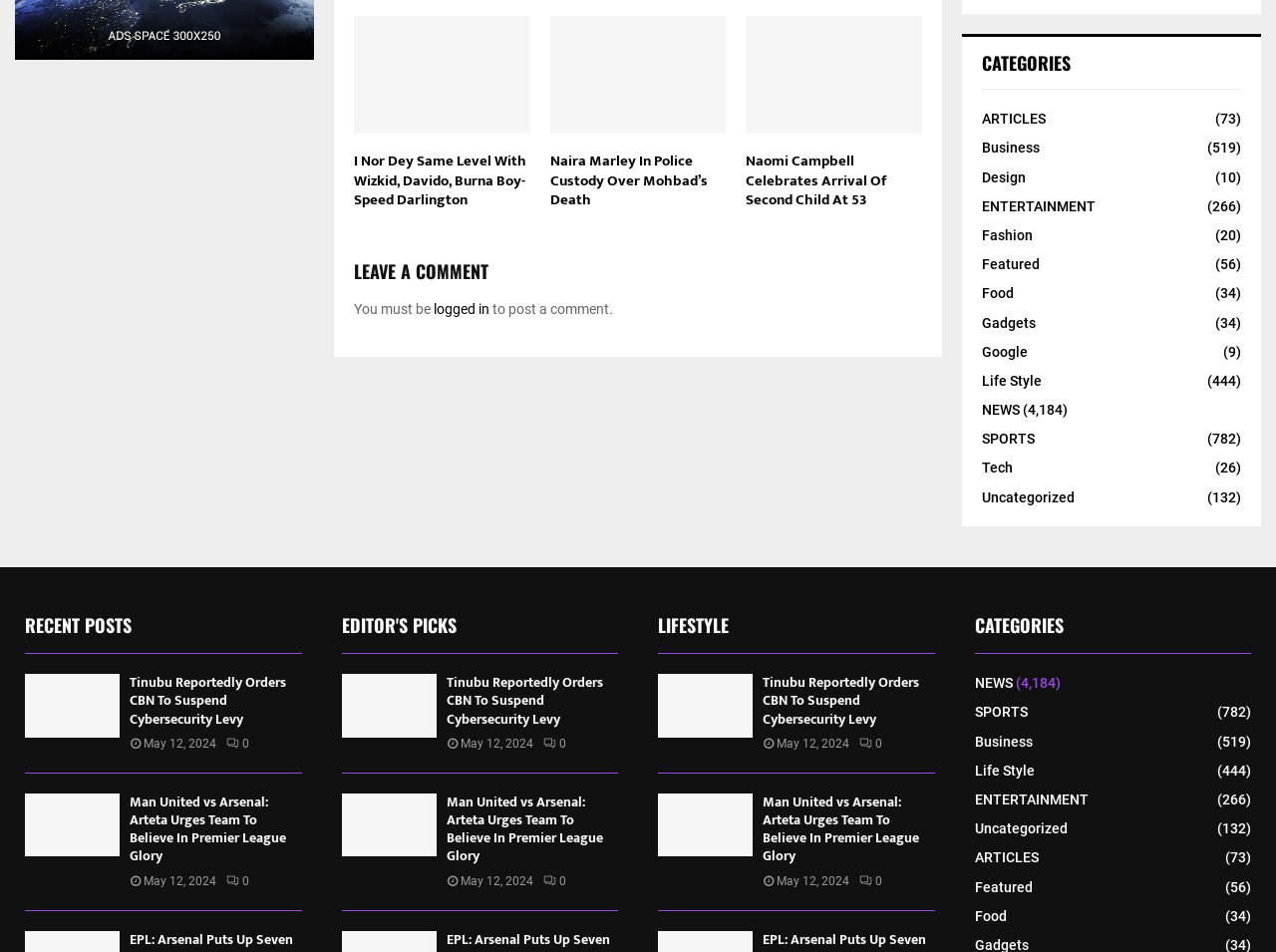Examine the image carefully and respond to the question with a detailed answer: 
What are the categories of articles available on this webpage?

The webpage has multiple categories of articles including NEWS, SPORTS, Business, Lifestyle, and others, which are listed under the 'CATEGORIES' heading.